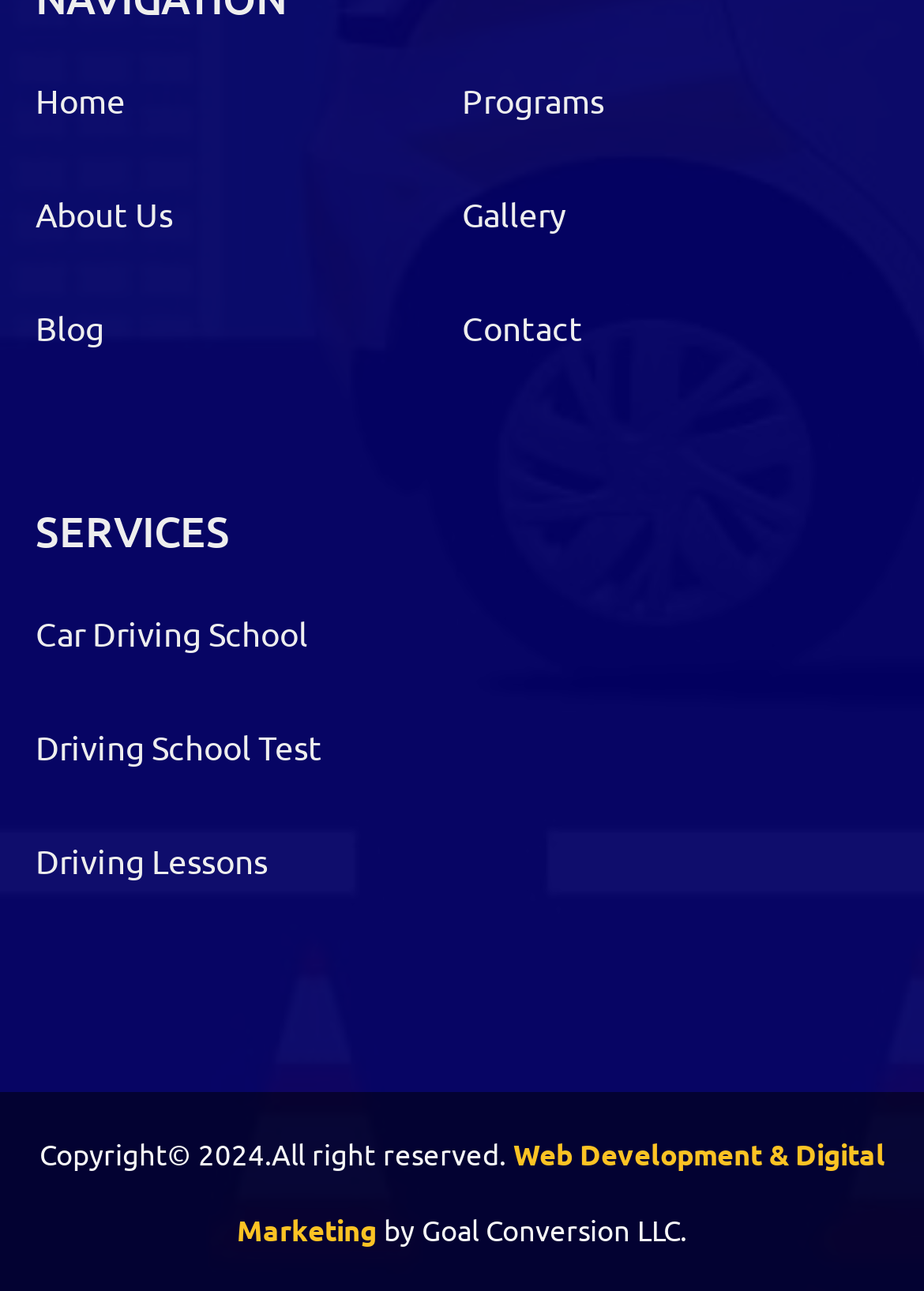Determine the bounding box coordinates for the area you should click to complete the following instruction: "view programs".

[0.5, 0.061, 0.654, 0.094]